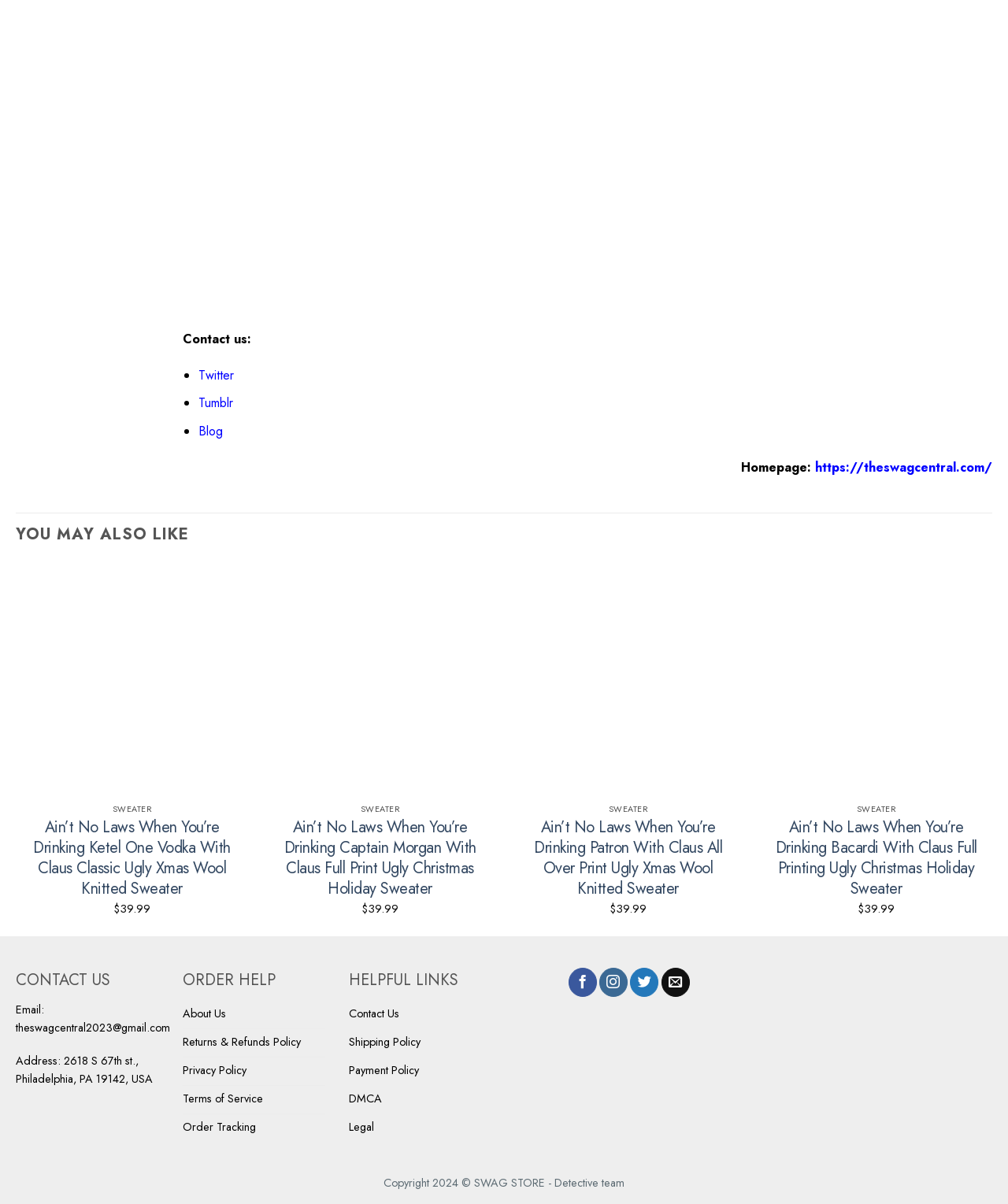How many social media links are there?
Please provide a comprehensive and detailed answer to the question.

I counted the social media links at the bottom of the webpage, which are Twitter, Tumblr, Facebook, and Instagram, and found that there are 4 social media links.